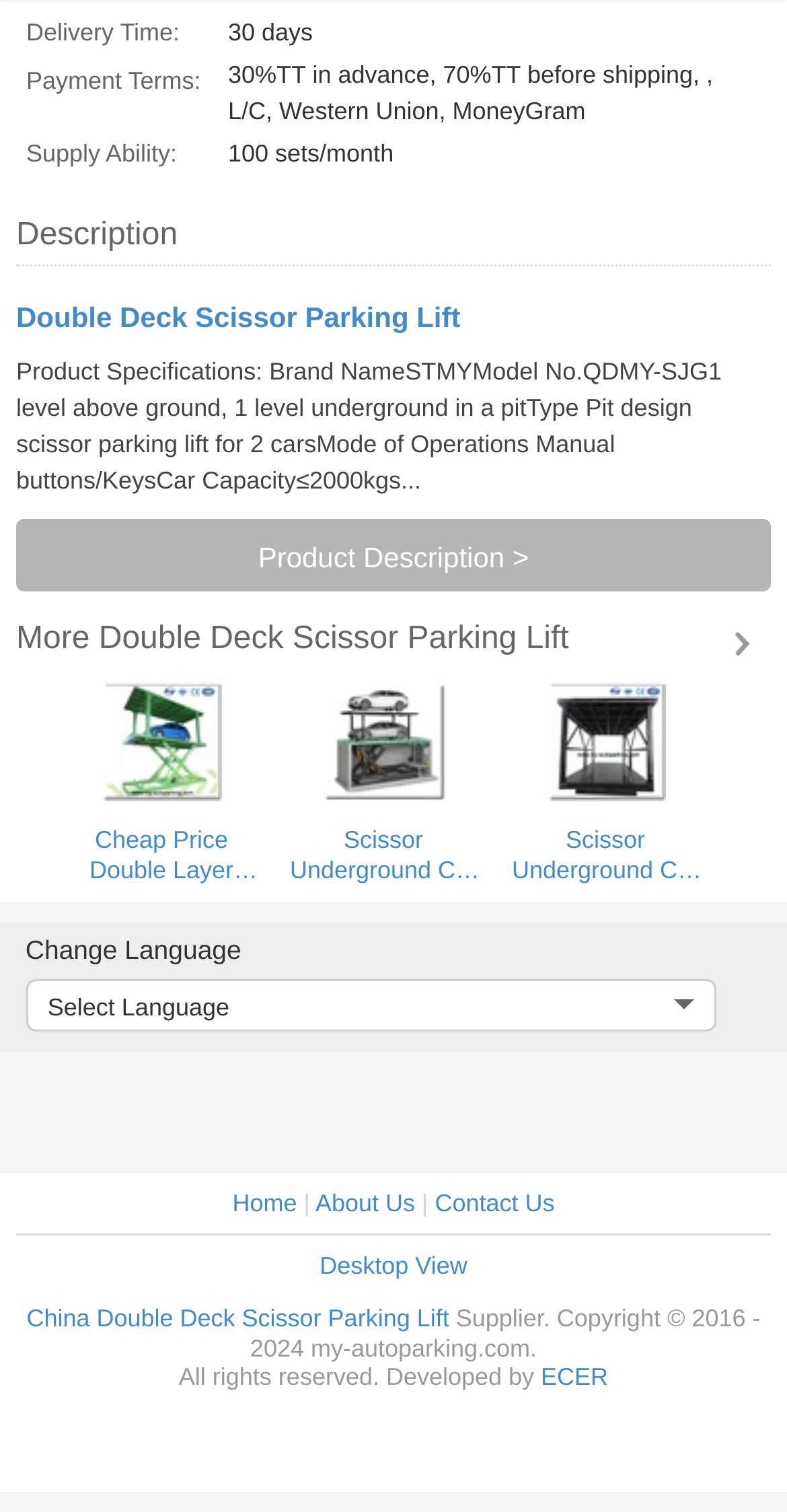How many levels can the parking lift accommodate?
Refer to the image and answer the question using a single word or phrase.

2 cars